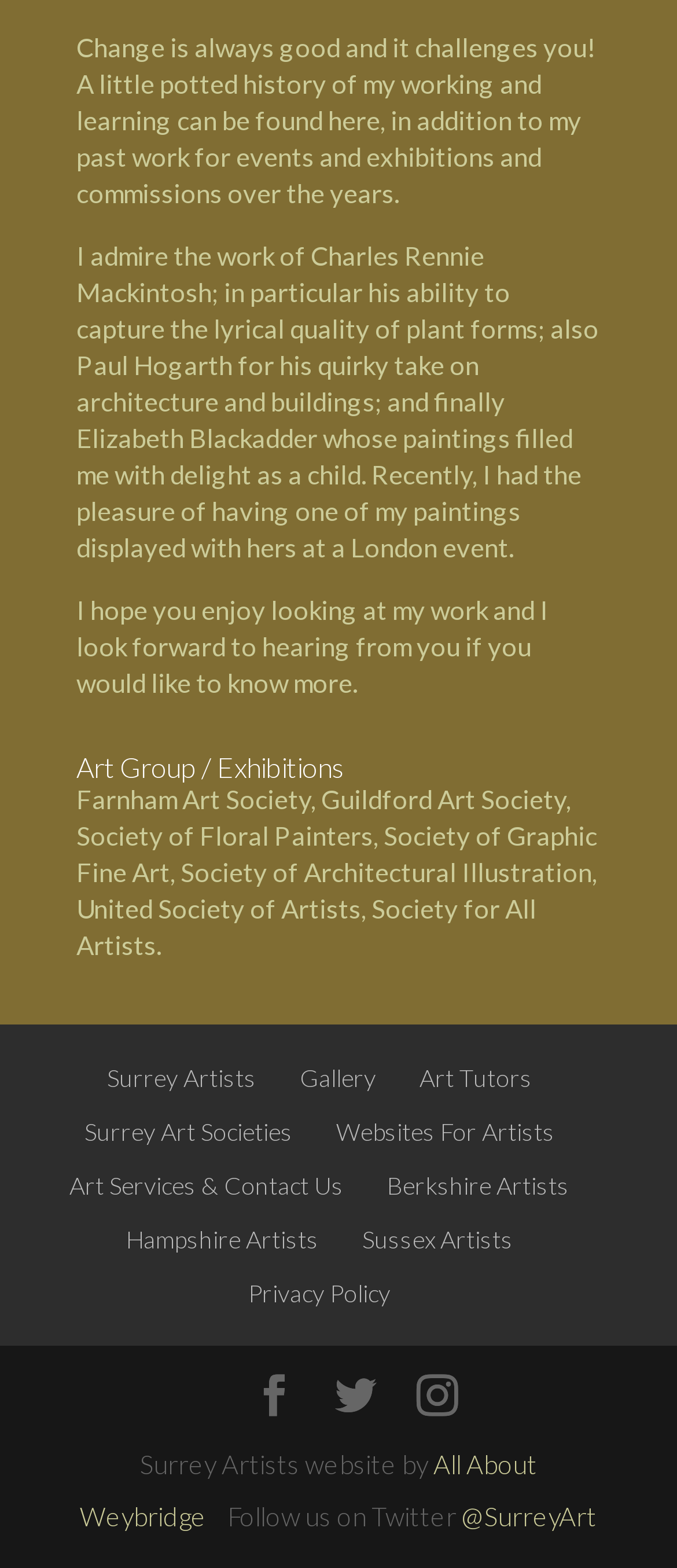Kindly determine the bounding box coordinates for the clickable area to achieve the given instruction: "Follow on Twitter".

[0.682, 0.957, 0.882, 0.977]